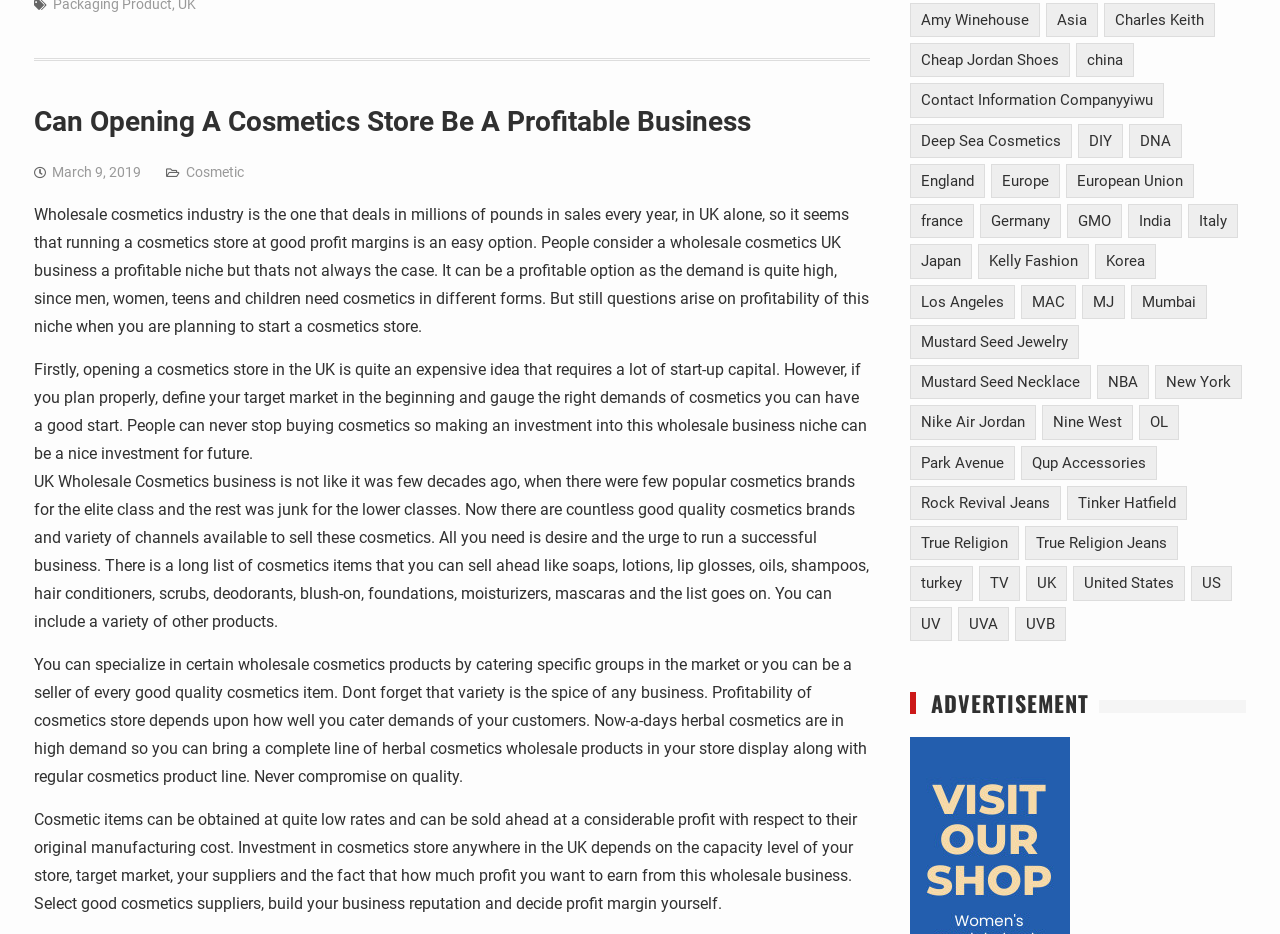Kindly determine the bounding box coordinates for the area that needs to be clicked to execute this instruction: "Read the article about wholesale cosmetics industry".

[0.027, 0.22, 0.679, 0.36]